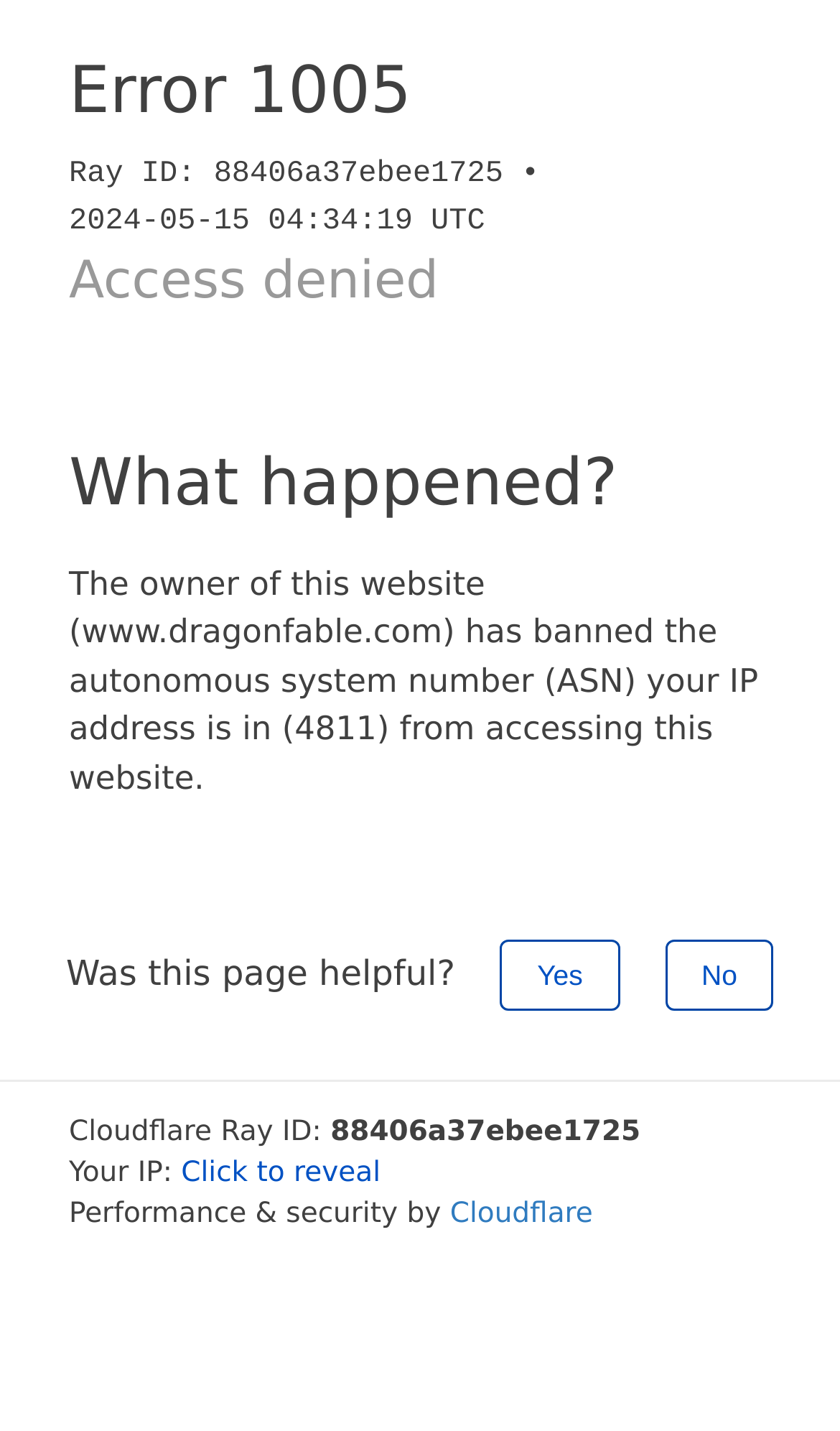Create a detailed description of the webpage's content and layout.

The webpage displays an error message indicating that access has been denied. At the top, there is a heading "Error 1005" followed by a static text "Ray ID: 88406a37ebee1725 •" and a timestamp "2024-05-15 04:34:19 UTC". Below this, there is a heading "Access denied" and another heading "What happened?".

The main content of the page explains the reason for the access denial, stating that the owner of the website has banned the autonomous system number (ASN) associated with the user's IP address from accessing the website. This text is positioned in the middle of the page.

Underneath this explanation, there is a question "Was this page helpful?" with two buttons "Yes" and "No" placed side by side. The "Yes" button is located on the left, and the "No" button is on the right.

Further down, there are additional details, including a static text "Cloudflare Ray ID:" followed by the ID "88406a37ebee1725". Below this, there is a static text "Your IP:" with a button "Click to reveal" placed to its right. At the bottom of the page, there is a static text "Performance & security by" followed by a link to "Cloudflare".